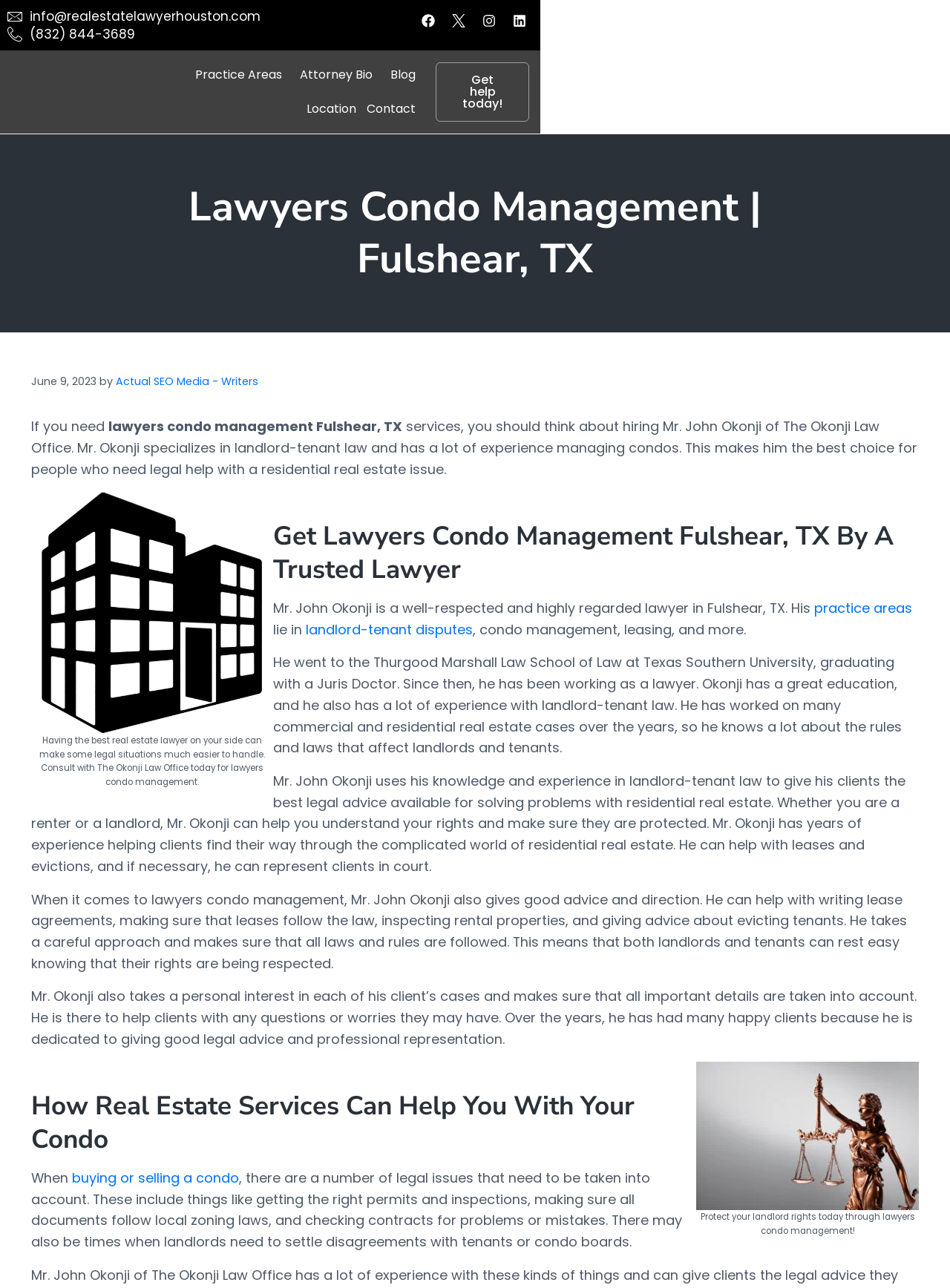From the given element description: "Actual SEO Media - Writers", find the bounding box for the UI element. Provide the coordinates as four float numbers between 0 and 1, in the order [left, top, right, bottom].

[0.122, 0.29, 0.272, 0.302]